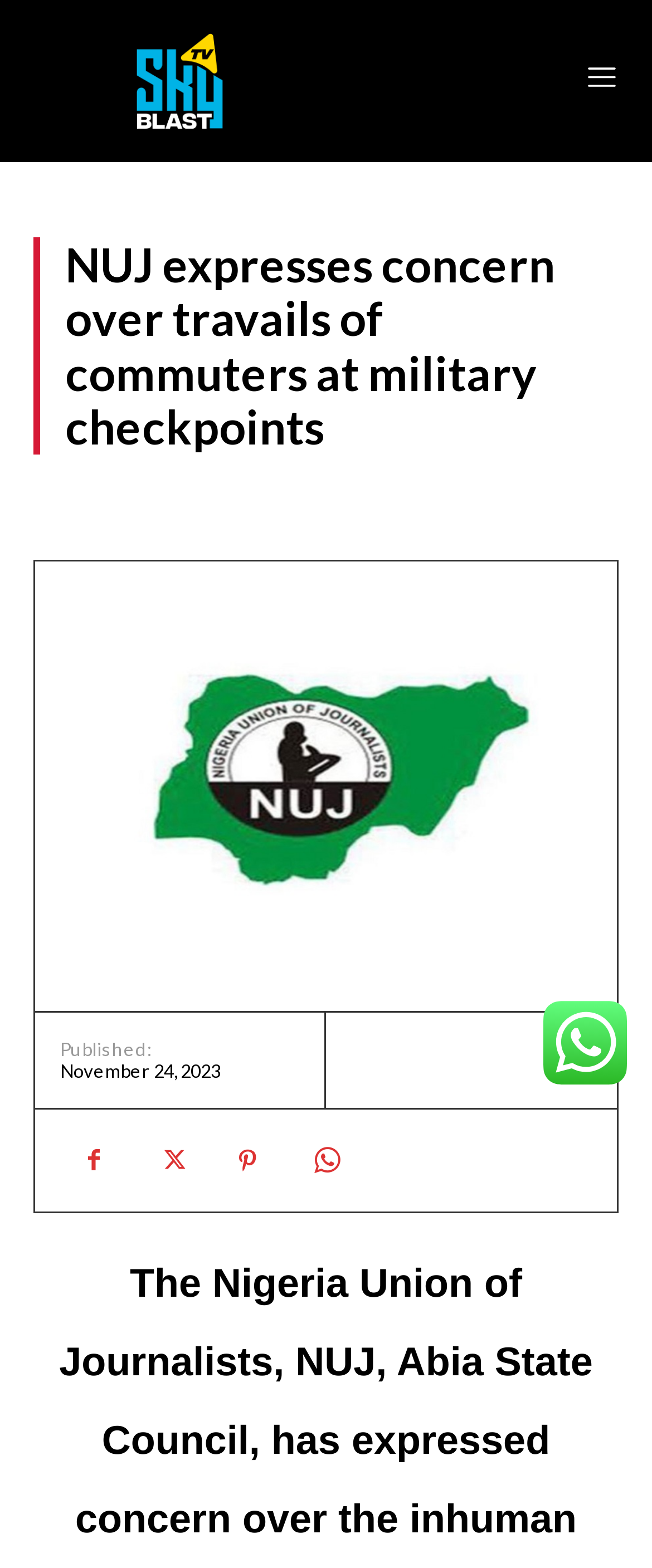Utilize the details in the image to give a detailed response to the question: How many images are there on the webpage?

There are four images on the webpage, located at bounding box coordinates of [0.051, 0.021, 0.5, 0.082], [0.897, 0.038, 0.949, 0.059], [0.092, 0.374, 0.908, 0.629], and [0.833, 0.638, 0.962, 0.692].